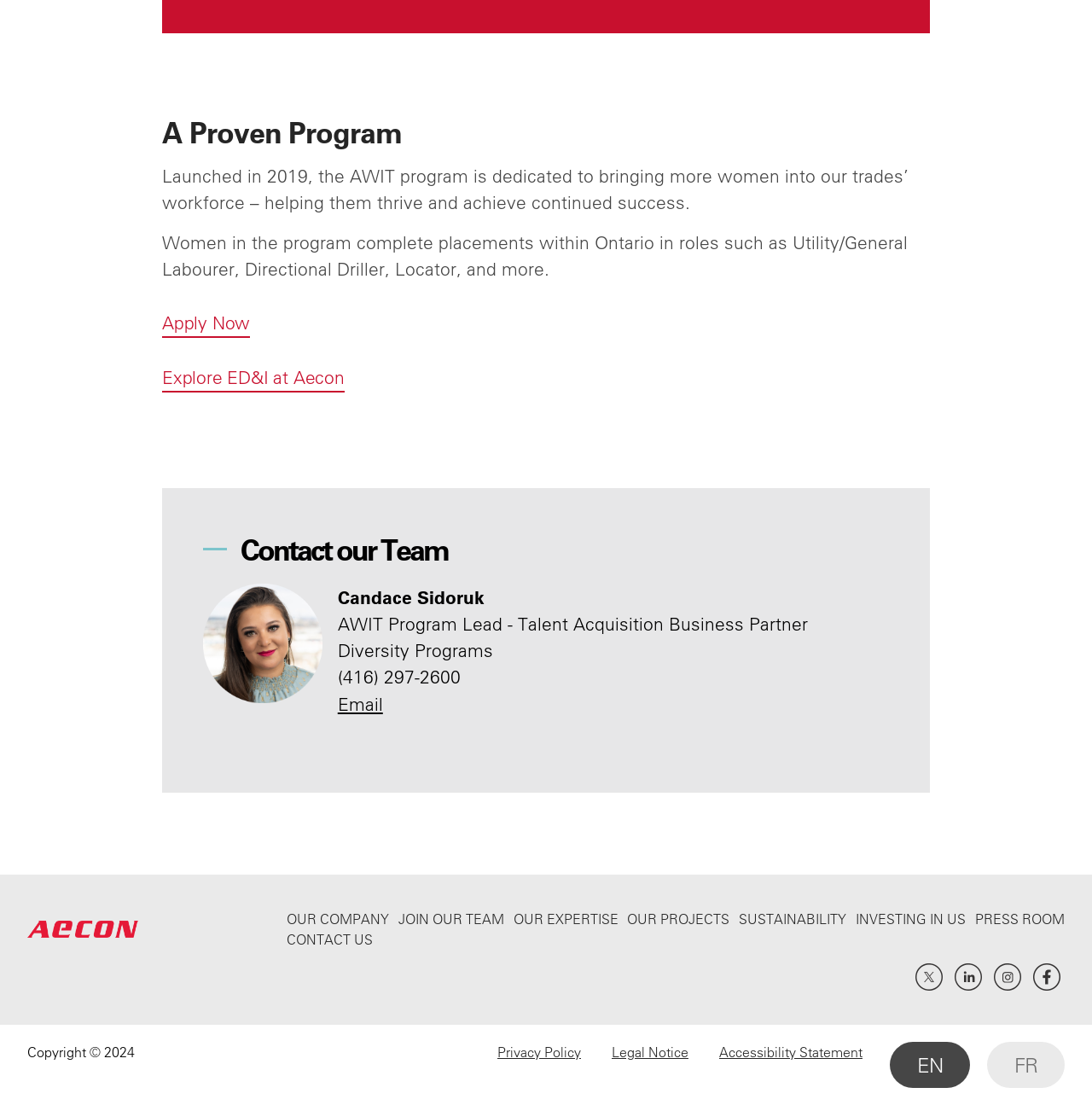Please determine the bounding box coordinates of the element's region to click in order to carry out the following instruction: "Apply for the AWIT program". The coordinates should be four float numbers between 0 and 1, i.e., [left, top, right, bottom].

[0.148, 0.281, 0.229, 0.306]